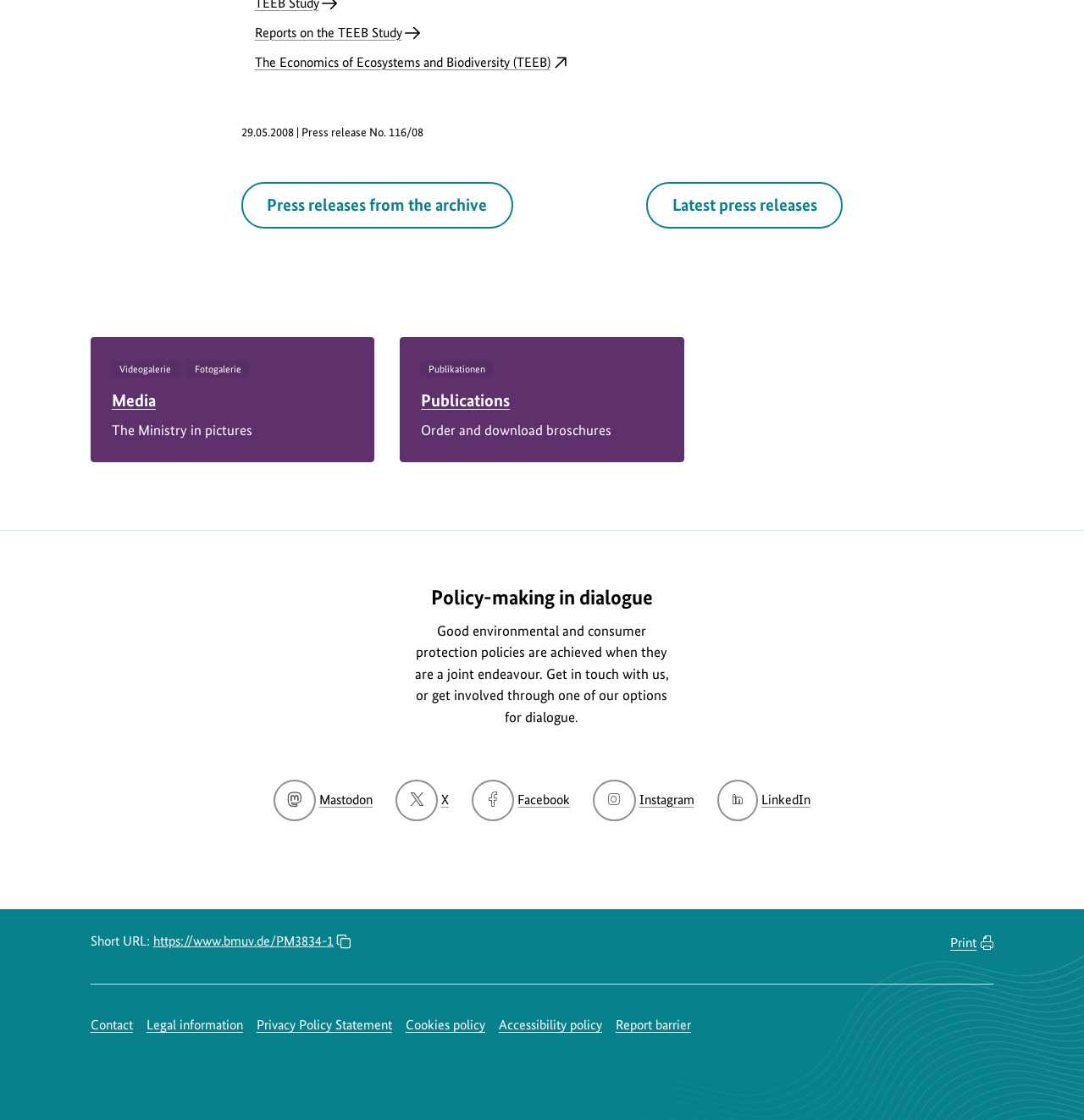What is the purpose of the 'Policy-making in dialogue' section?
Using the information presented in the image, please offer a detailed response to the question.

I found the purpose of the 'Policy-making in dialogue' section by reading the StaticText element with the text 'Good environmental and consumer protection policies are achieved when they are a joint endeavour. Get in touch with us, or get involved through one of our options for dialogue'.